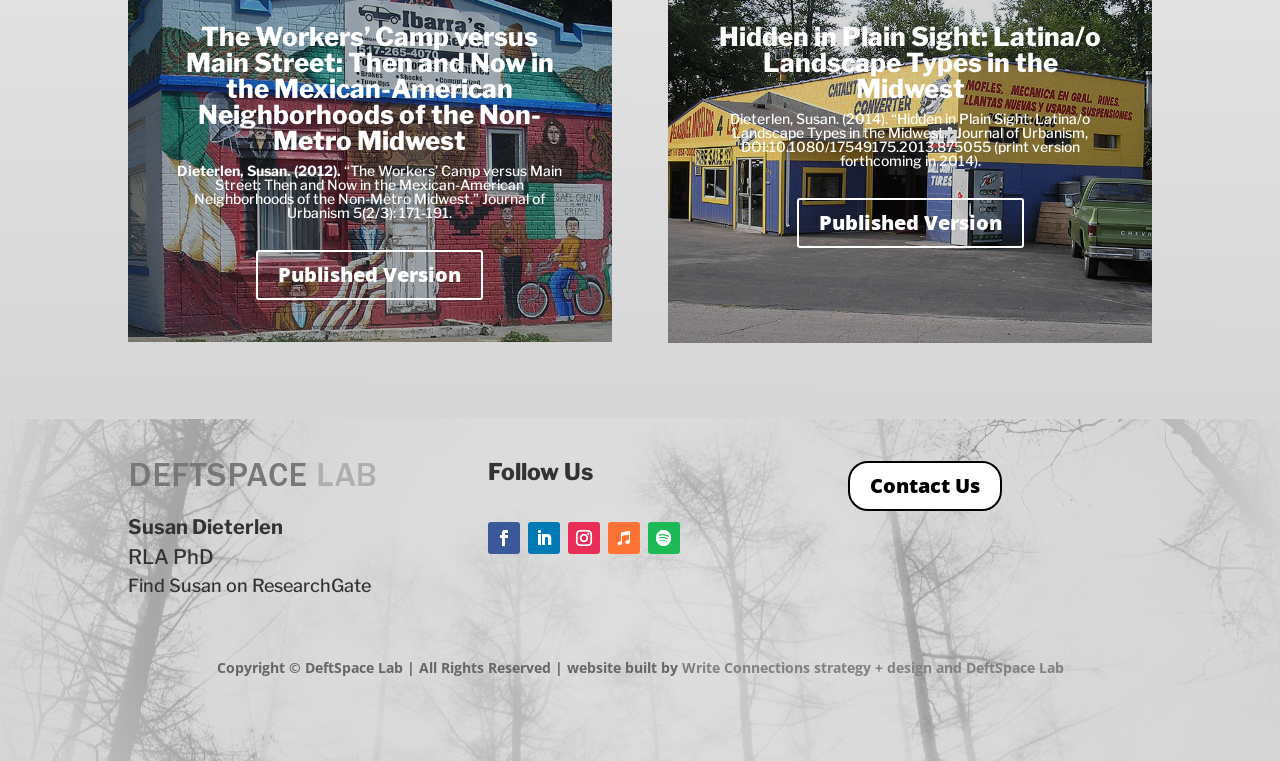What is the copyright information?
Please answer the question as detailed as possible.

The copyright information can be found in the StaticText element with ID 164, which contains the text 'Copyright © DeftSpace Lab | All Rights Reserved | website built by'.